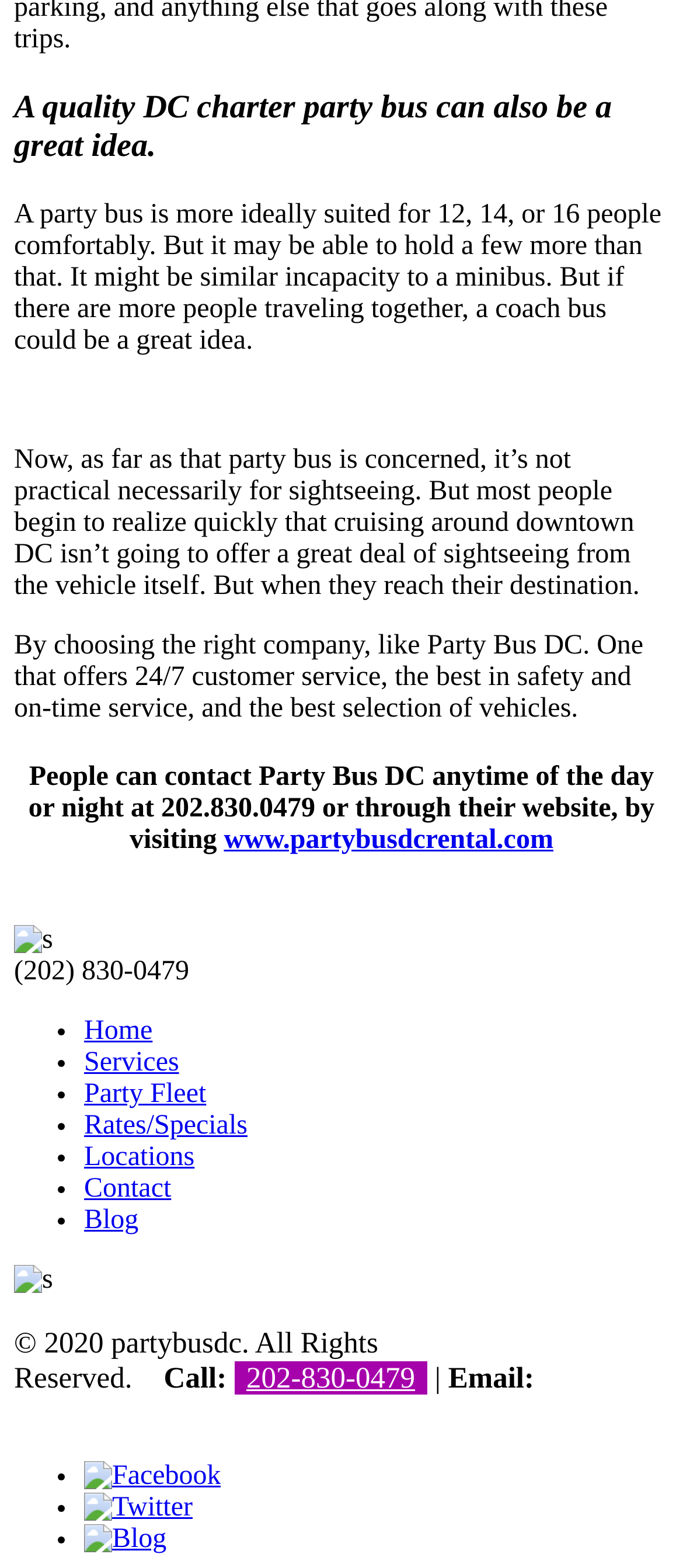What is the copyright year of the webpage?
Using the information presented in the image, please offer a detailed response to the question.

The webpage has a copyright notice at the bottom that reads '© 2020 partybusdc. All Rights Reserved.', which indicates that the copyright year of the webpage is 2020.